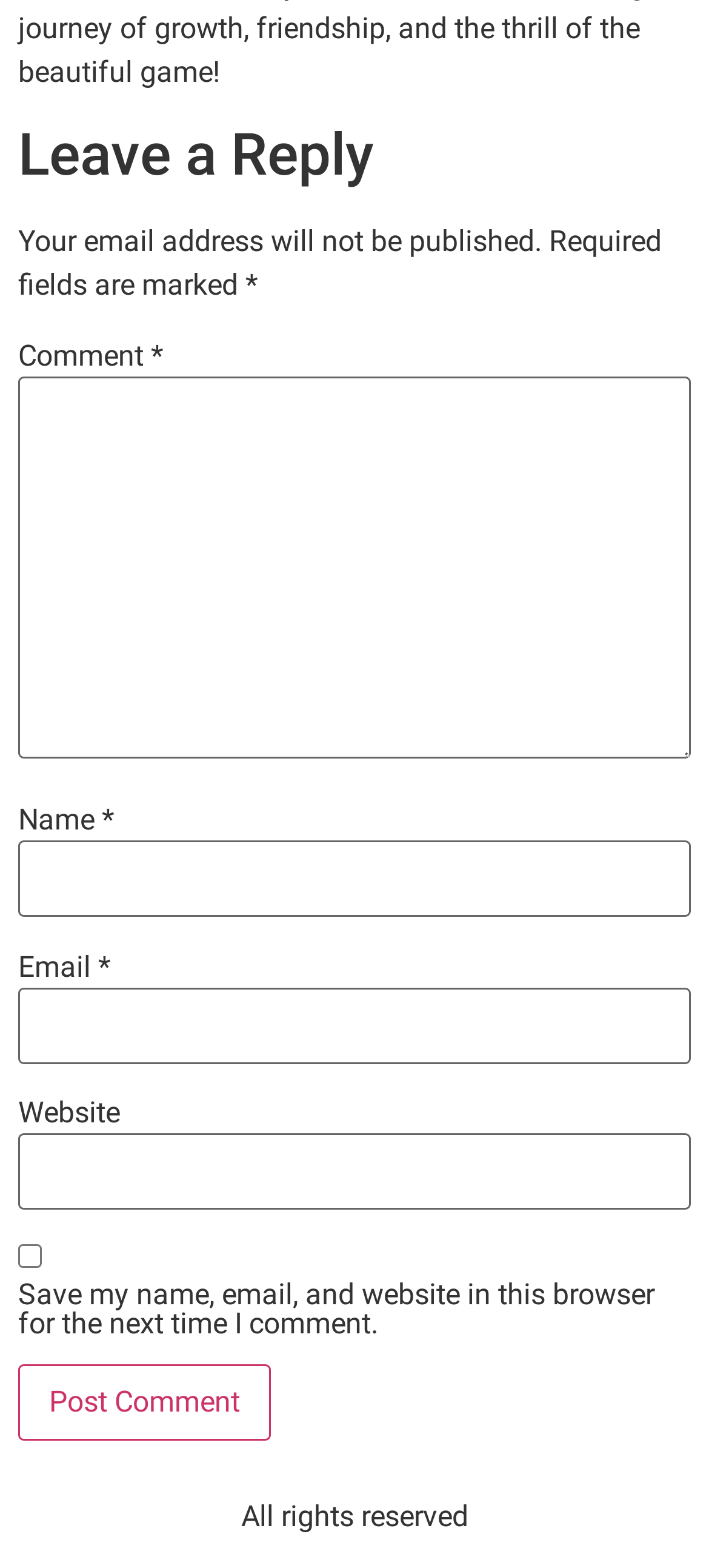Locate the bounding box coordinates of the UI element described by: "parent_node: Comment * name="comment"". Provide the coordinates as four float numbers between 0 and 1, formatted as [left, top, right, bottom].

[0.026, 0.24, 0.974, 0.484]